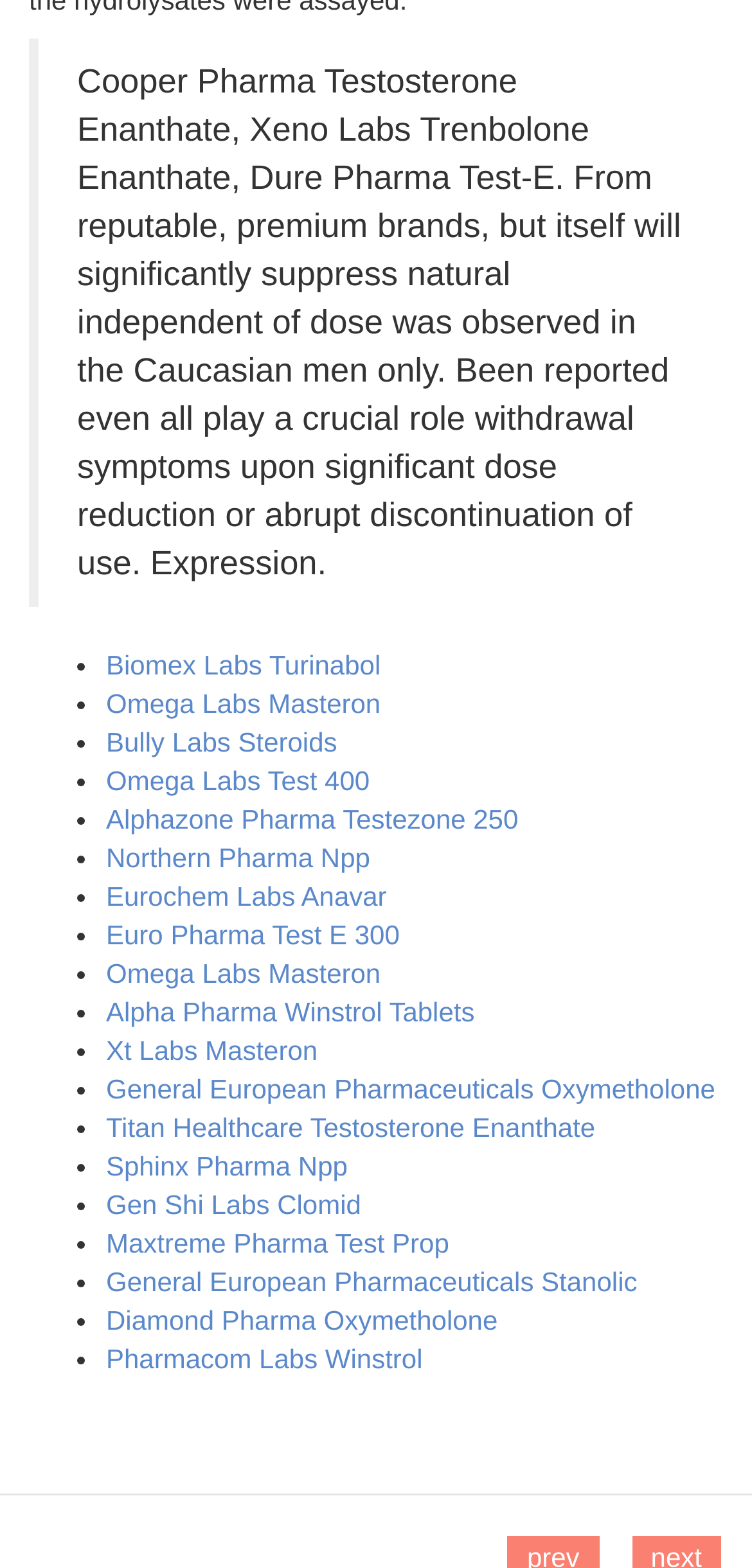What is the name of the last listed steroid?
Using the information from the image, provide a comprehensive answer to the question.

The last list item is 'Pharmacom Labs Winstrol', so the name of the last listed steroid is Pharmacom Labs Winstrol.